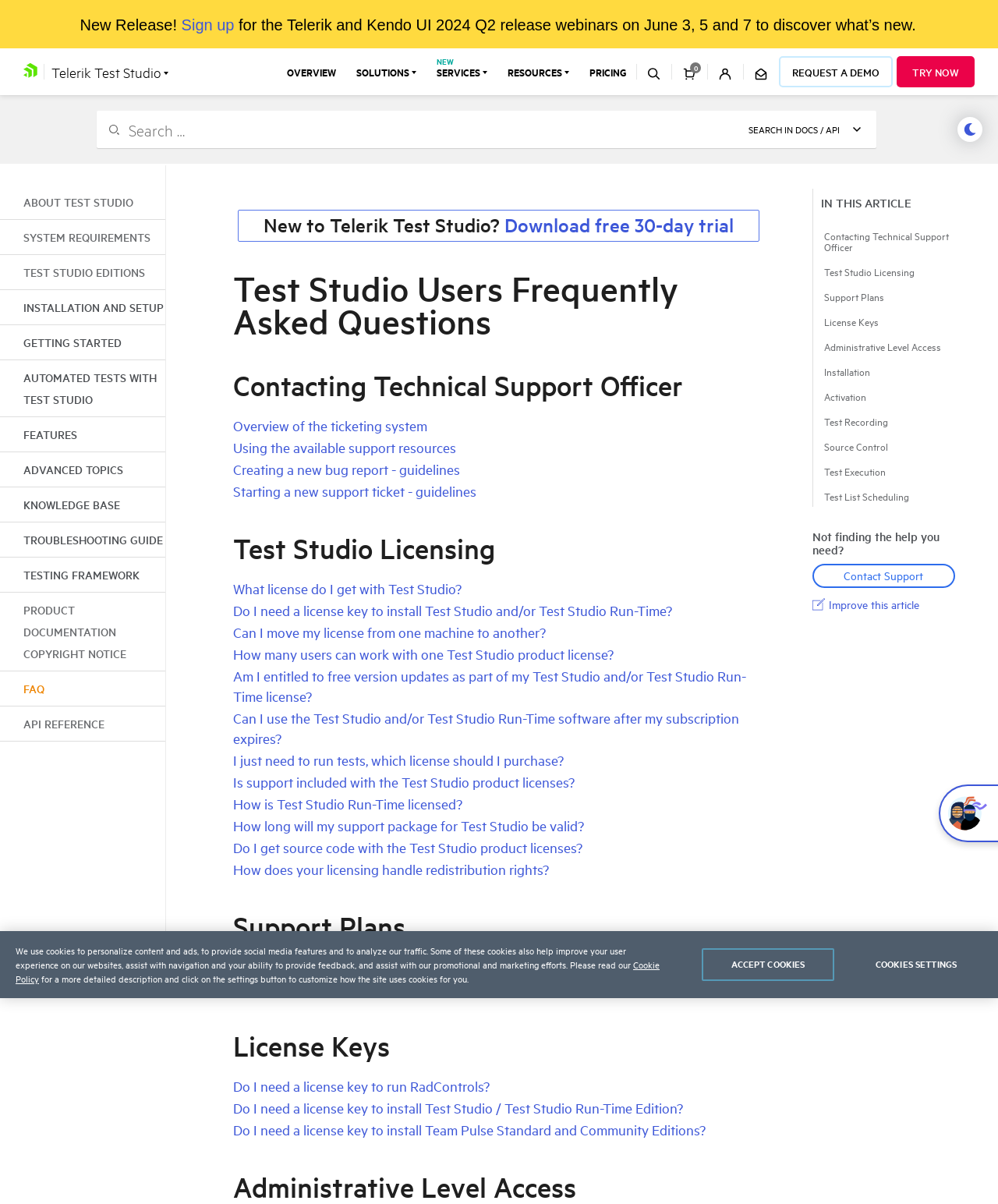Provide a brief response to the question using a single word or phrase: 
What is the purpose of the 'REQUEST A DEMO' button?

To request a demo